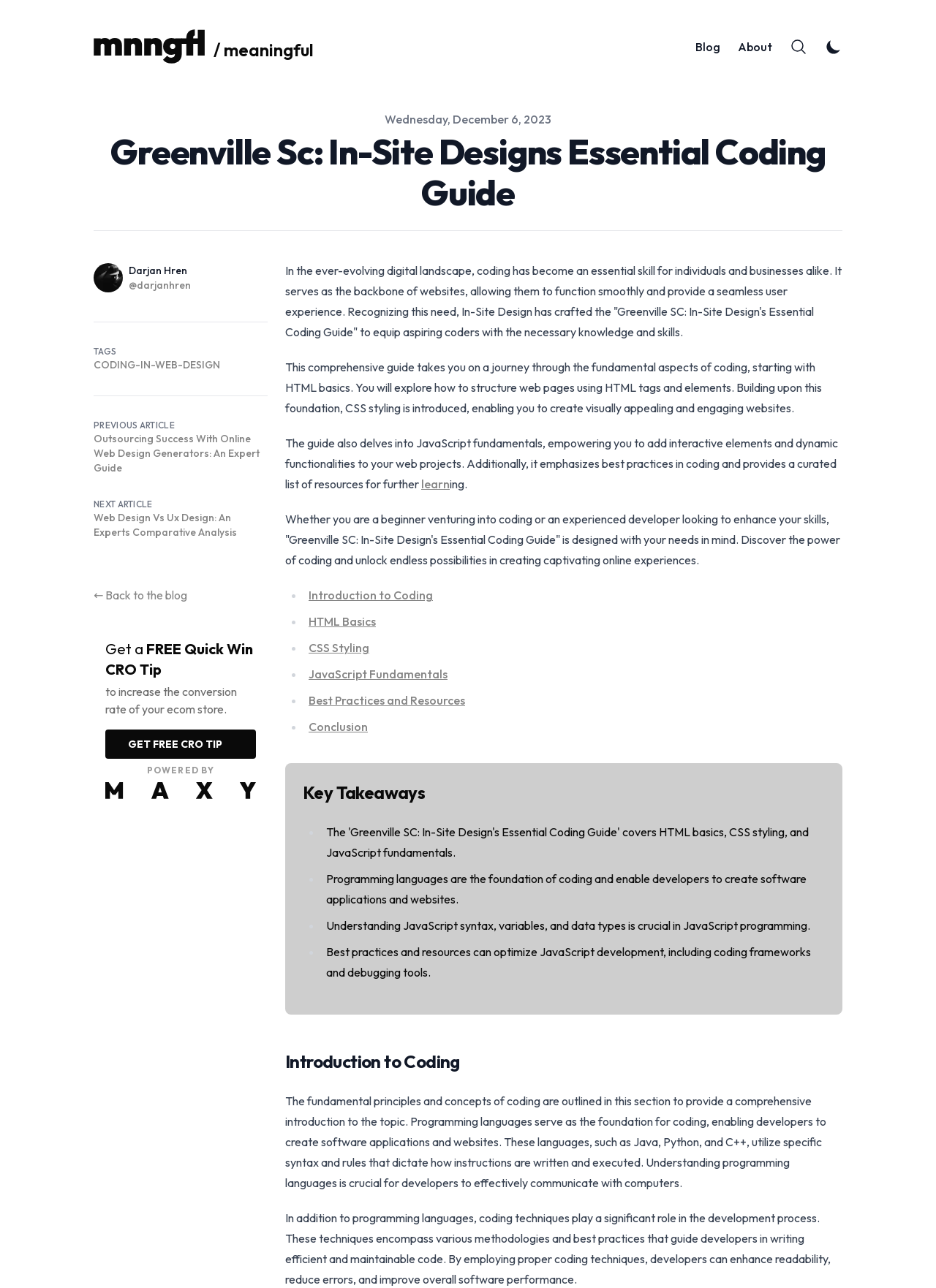Identify the bounding box of the UI element that matches this description: "← Back to the blog".

[0.1, 0.456, 0.2, 0.468]